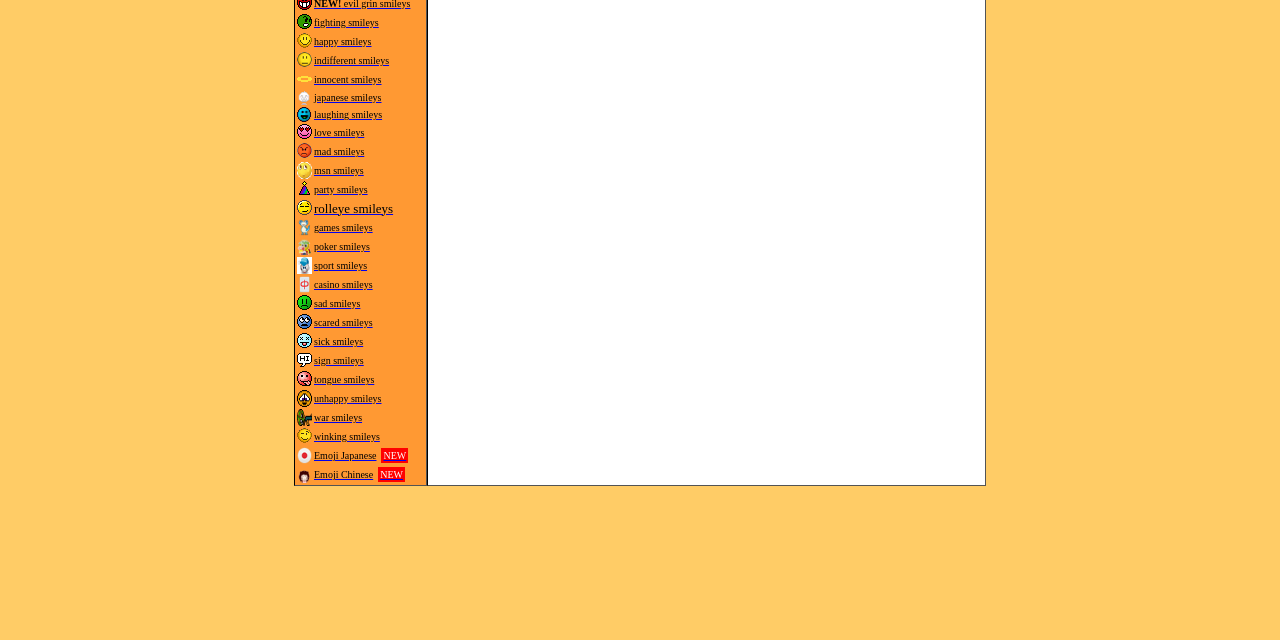Provide the bounding box coordinates of the UI element this sentence describes: "unhappy smileys".

[0.245, 0.614, 0.298, 0.631]